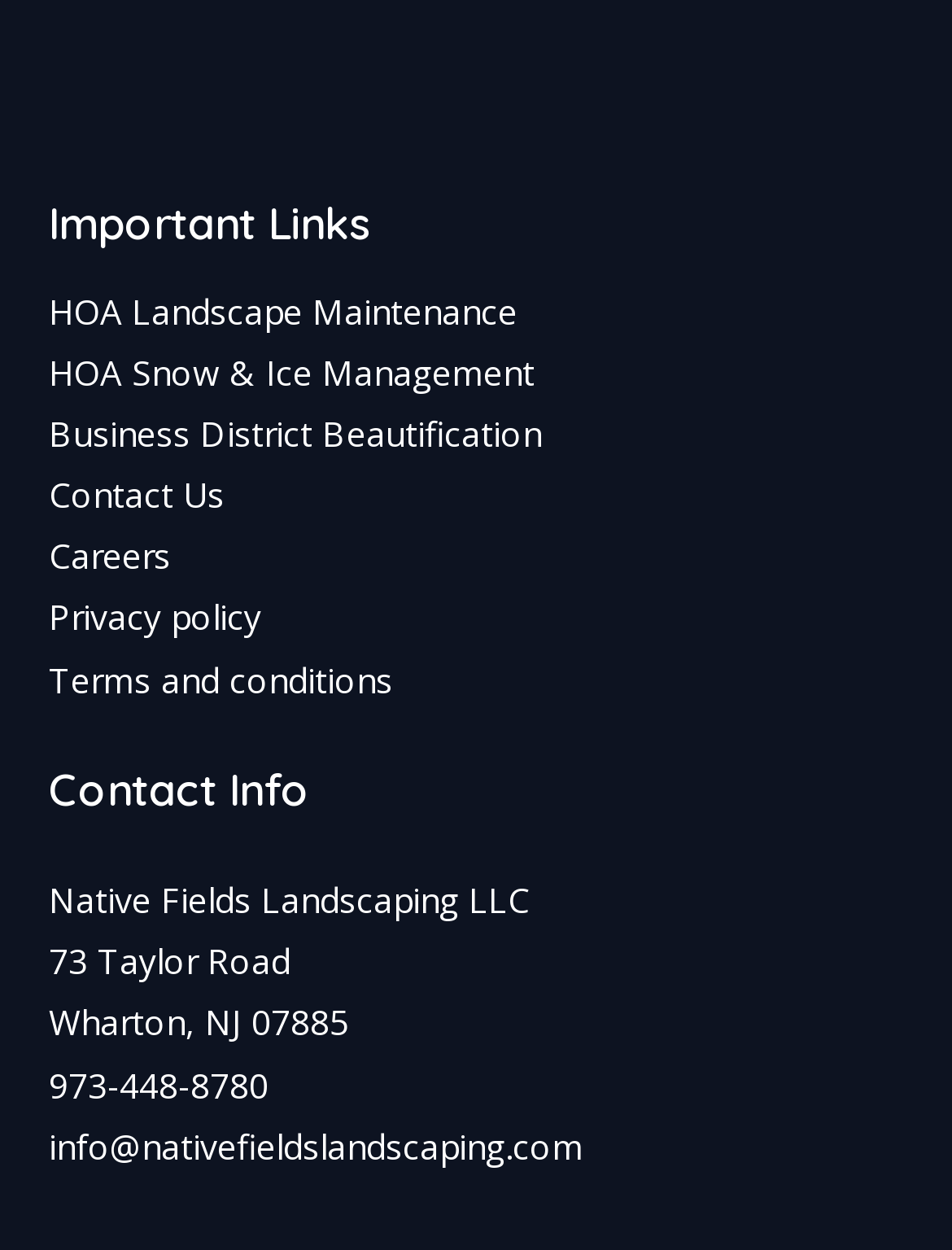Please find the bounding box coordinates for the clickable element needed to perform this instruction: "Click on HOA Landscape Maintenance".

[0.051, 0.23, 0.544, 0.267]